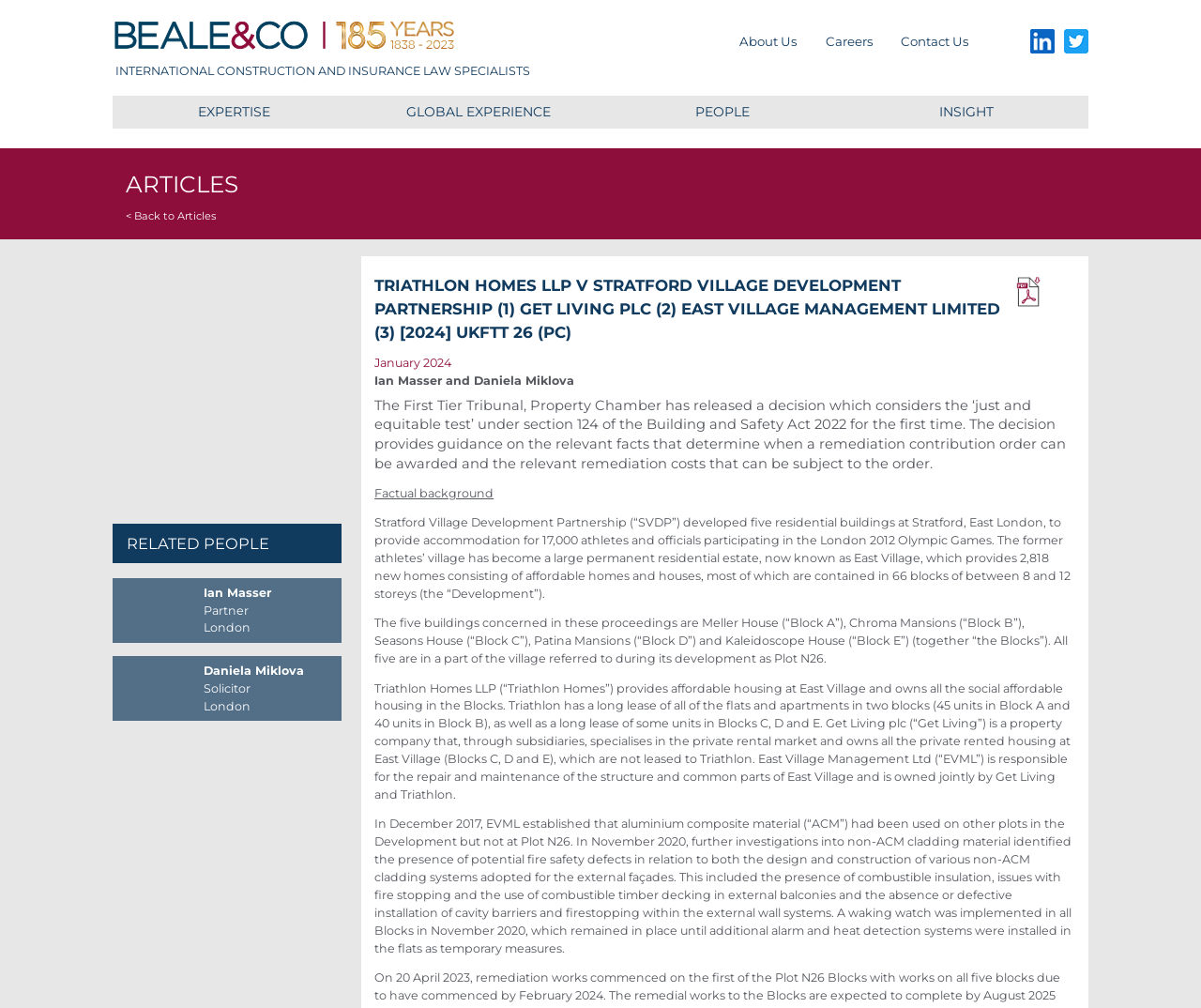What is the topic of the article?
Answer the question with a single word or phrase derived from the image.

Building and Safety Act 2022